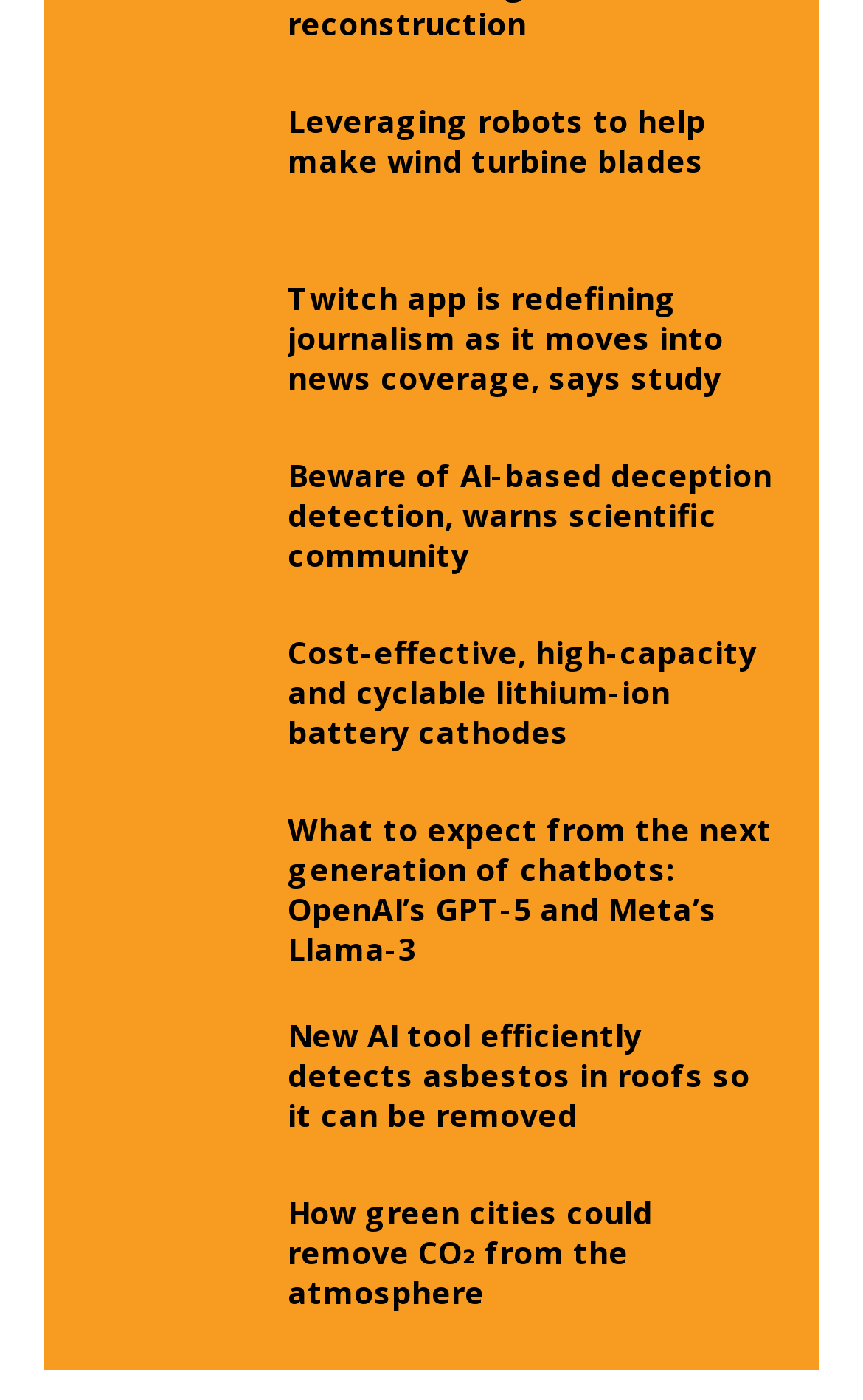Please find the bounding box coordinates of the element's region to be clicked to carry out this instruction: "Read about leveraging robots to help make wind turbine blades".

[0.103, 0.073, 0.308, 0.167]